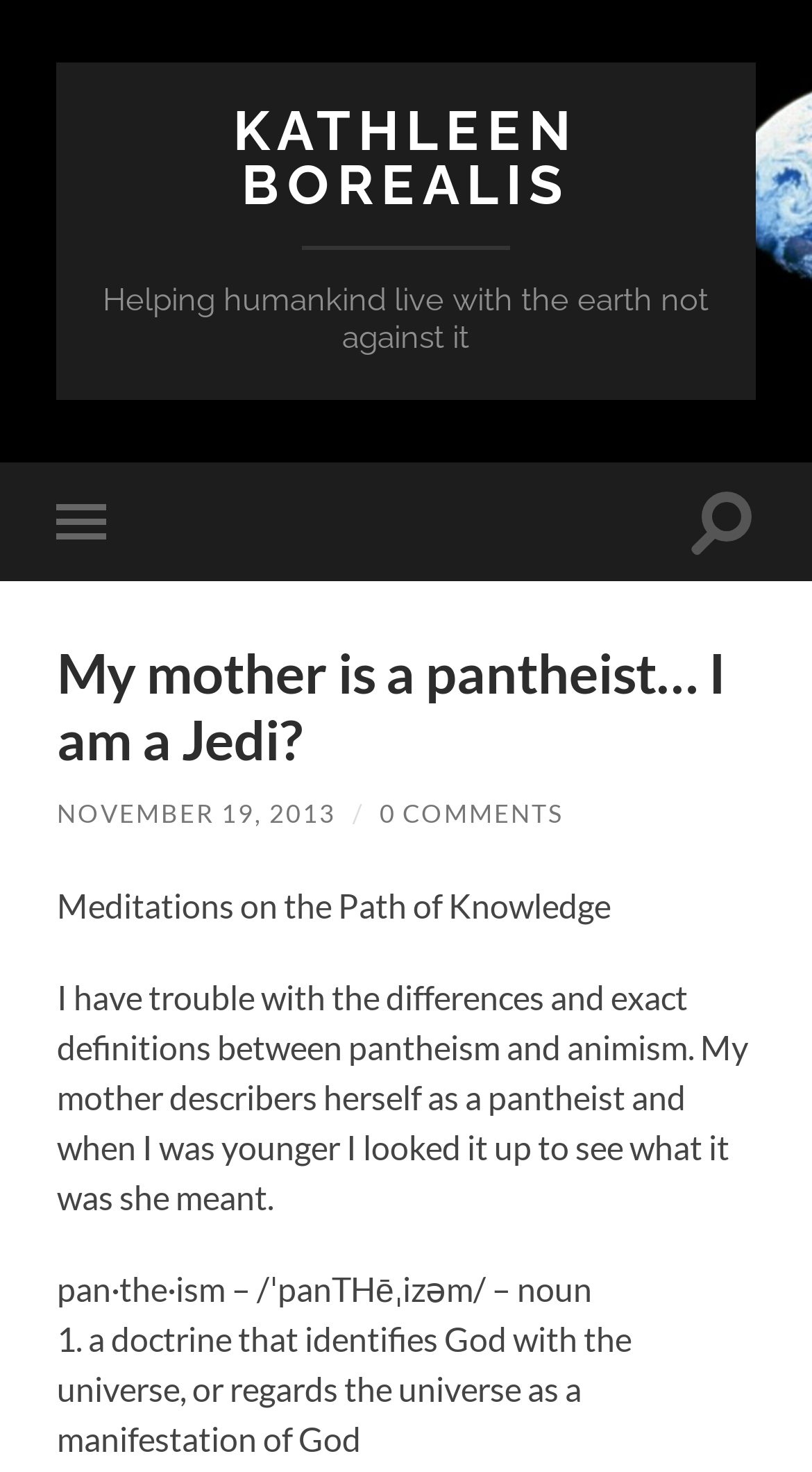Find the bounding box coordinates for the UI element that matches this description: "Kathleen Borealis".

[0.287, 0.067, 0.713, 0.148]